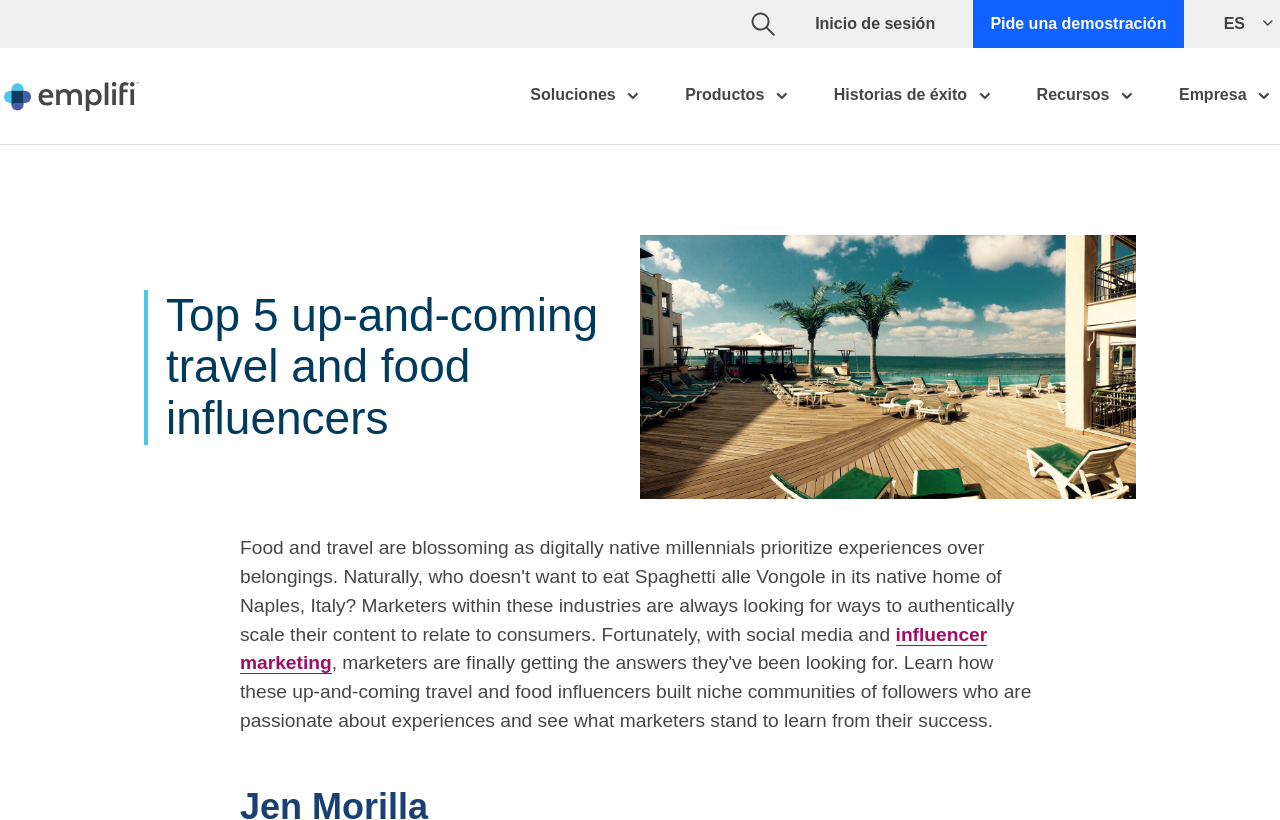Respond to the question below with a single word or phrase:
What is the text of the second StaticText element?

Emplifi CX Cloud